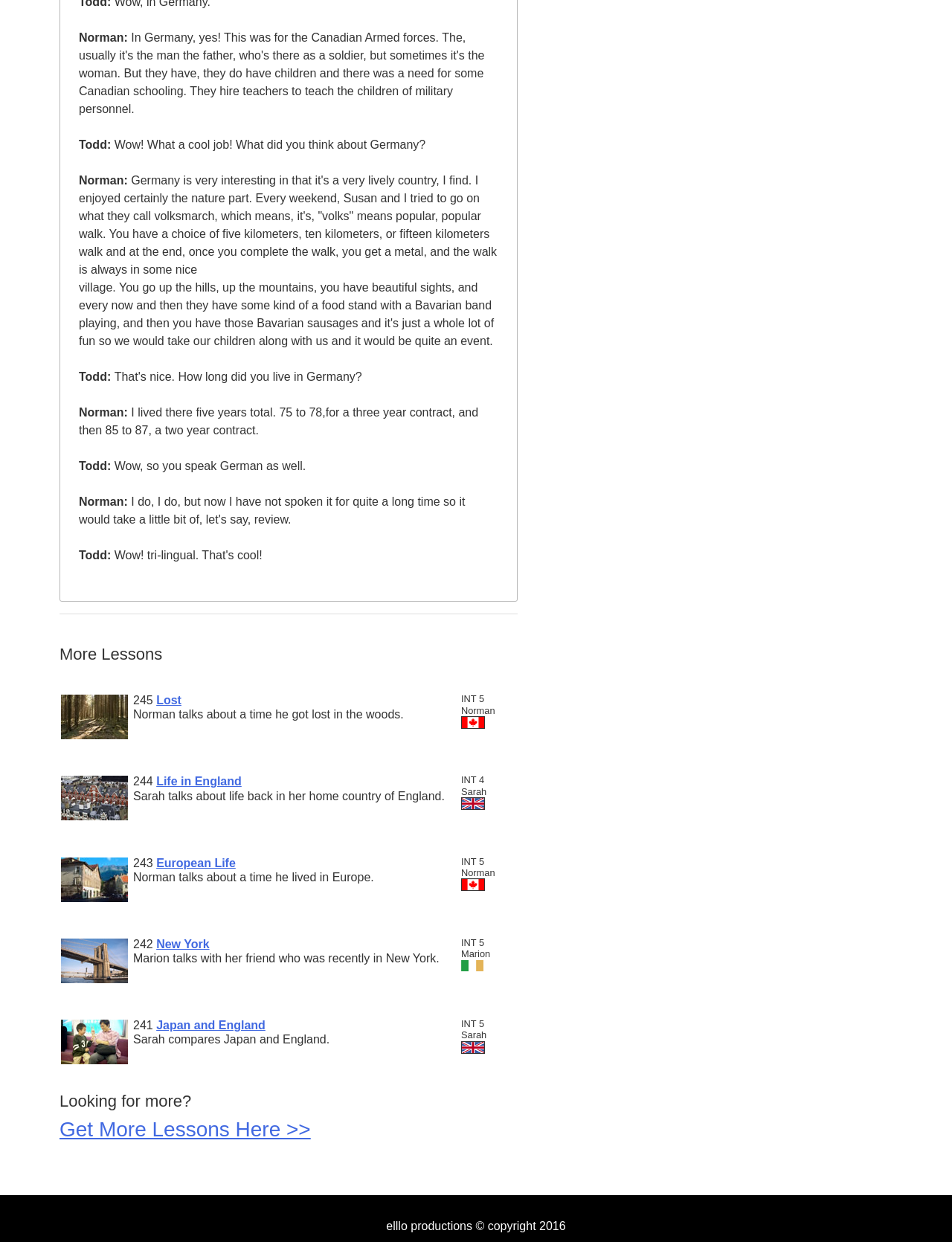What is the purpose of the 'Get More Lessons Here >>' link?
Please use the visual content to give a single word or phrase answer.

To access more lessons